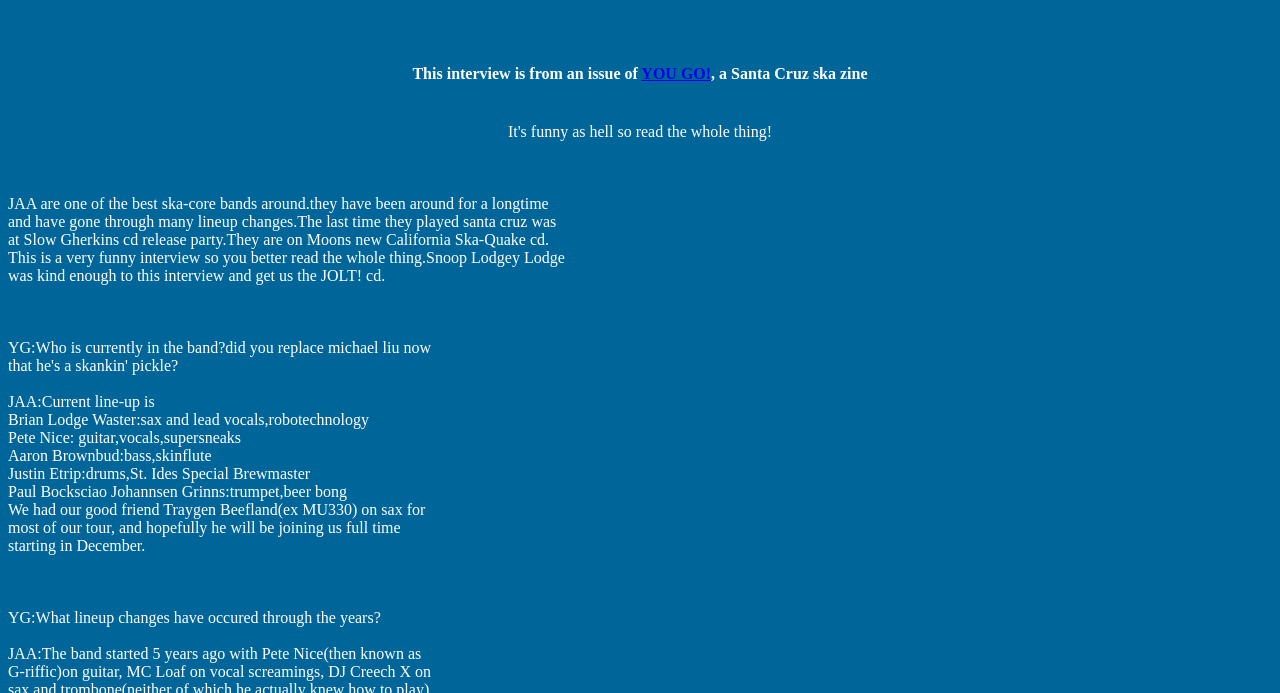Please provide a brief answer to the question using only one word or phrase: 
What is Aaron Brownbud's role in the band?

bass, skinflute